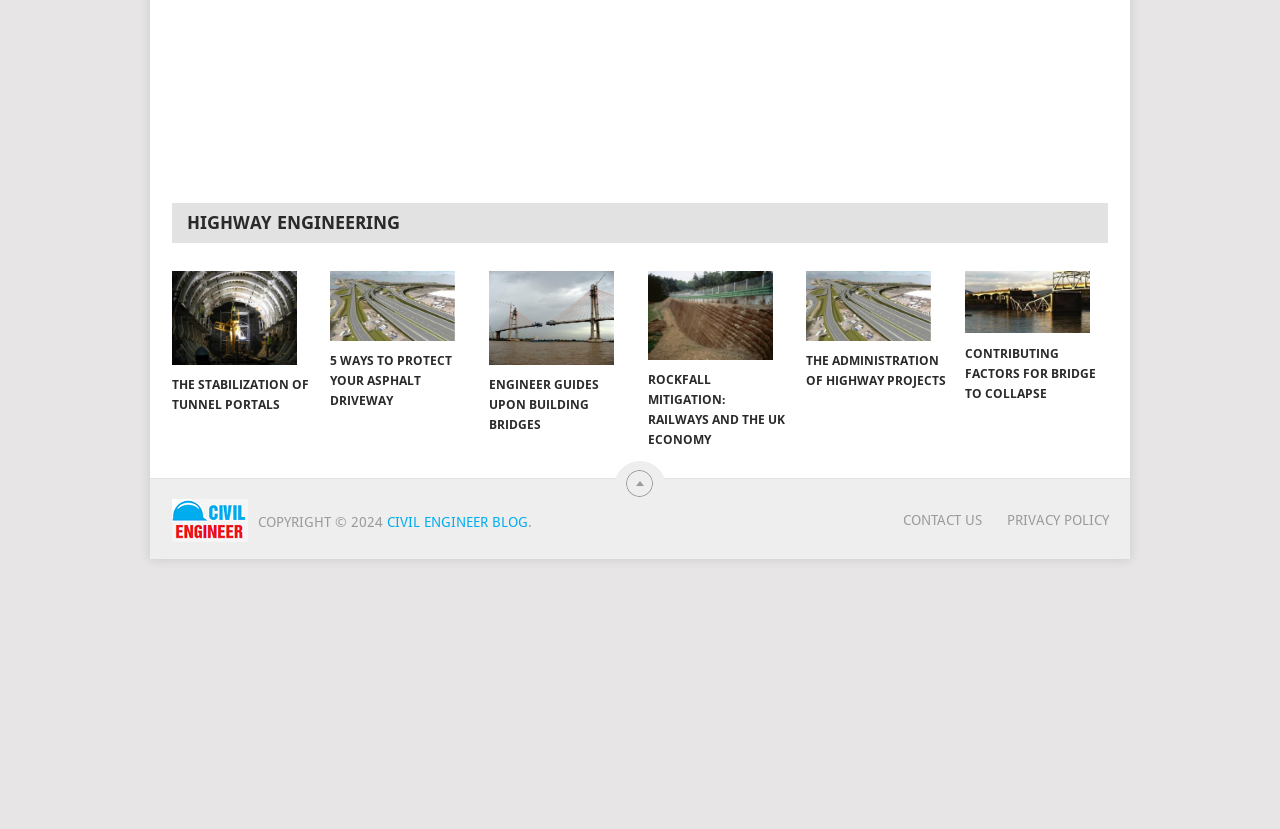Given the description: "alt="Civil Engineer Blog"", determine the bounding box coordinates of the UI element. The coordinates should be formatted as four float numbers between 0 and 1, [left, top, right, bottom].

[0.134, 0.639, 0.193, 0.658]